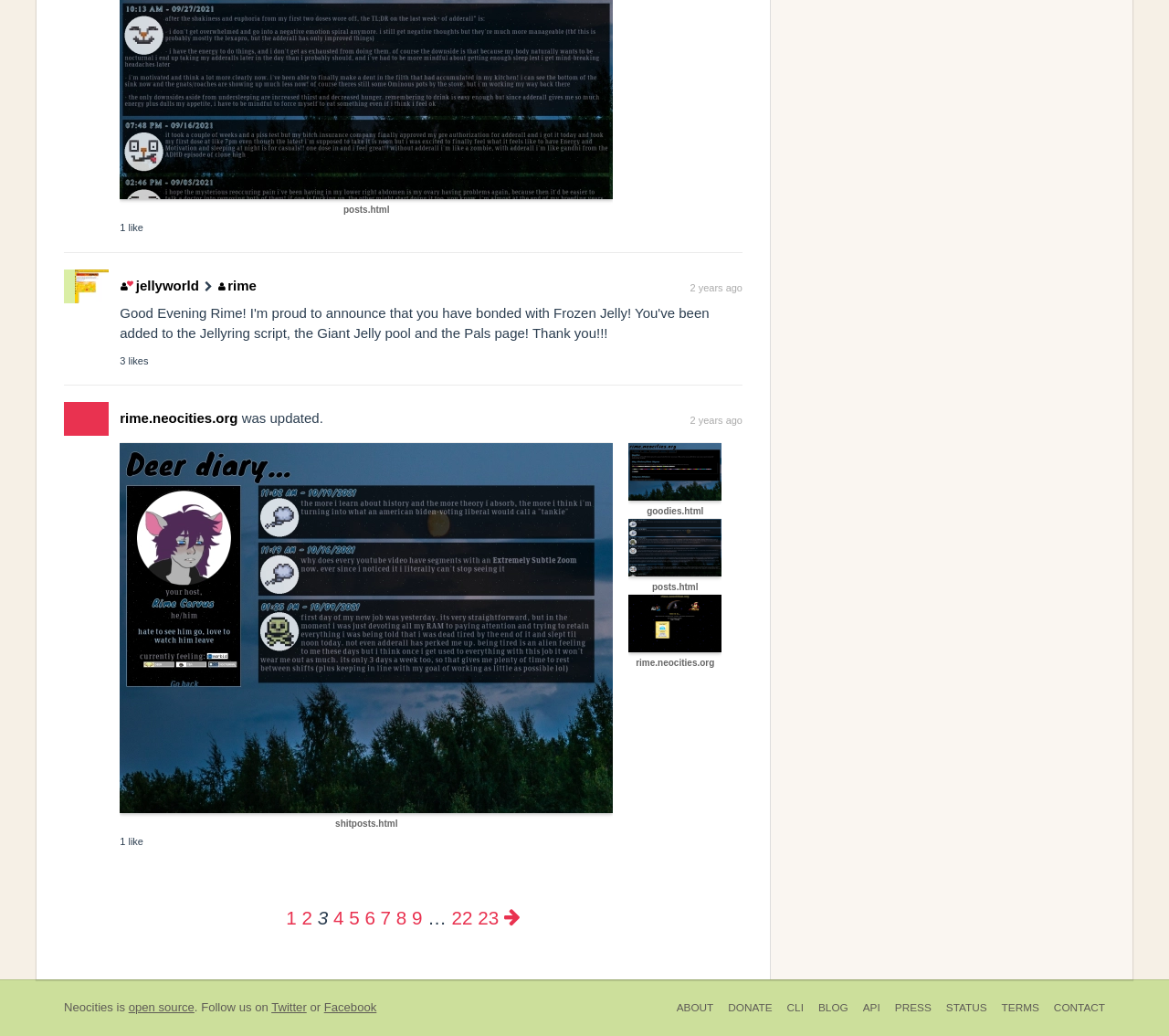How many pages are there in total? Look at the image and give a one-word or short phrase answer.

23